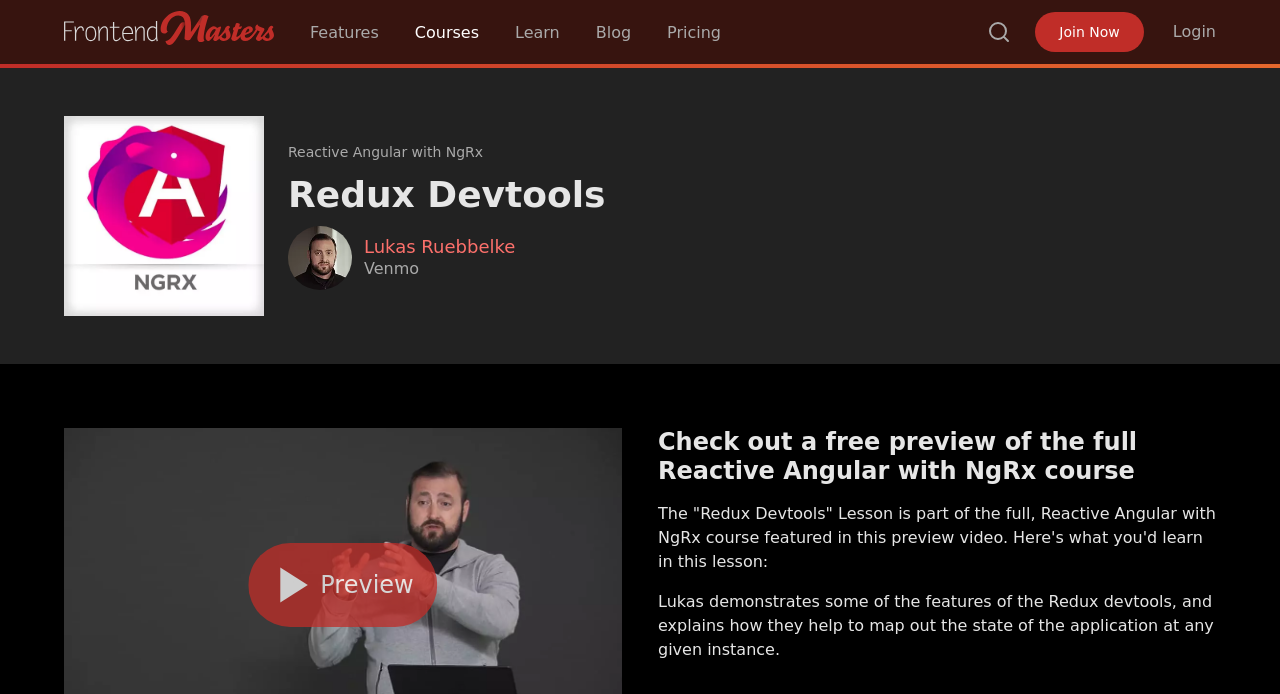Predict the bounding box coordinates for the UI element described as: "Reactive Angular with NgRx". The coordinates should be four float numbers between 0 and 1, presented as [left, top, right, bottom].

[0.225, 0.204, 0.377, 0.234]